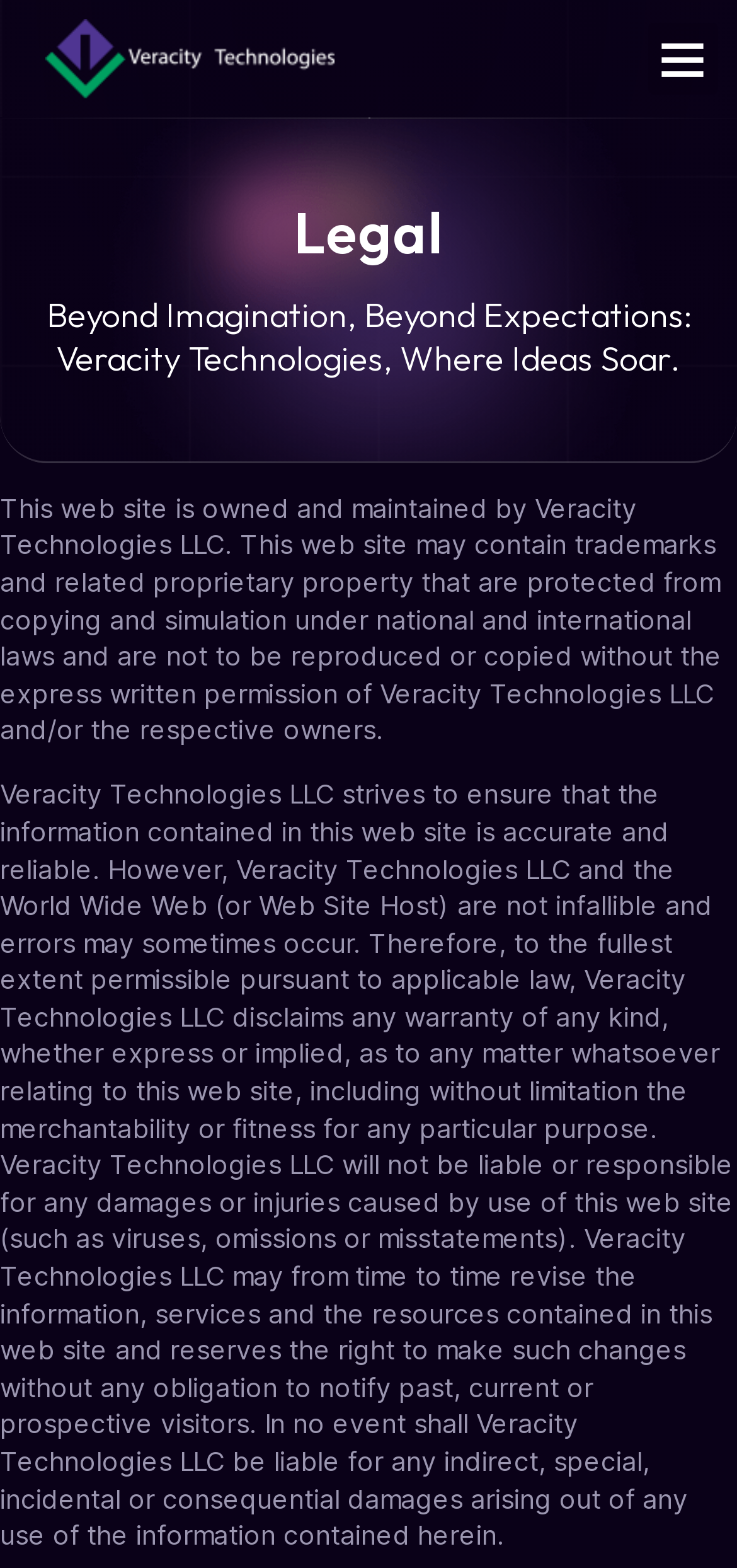Identify the bounding box for the UI element that is described as follows: "Menu".

[0.878, 0.015, 0.974, 0.06]